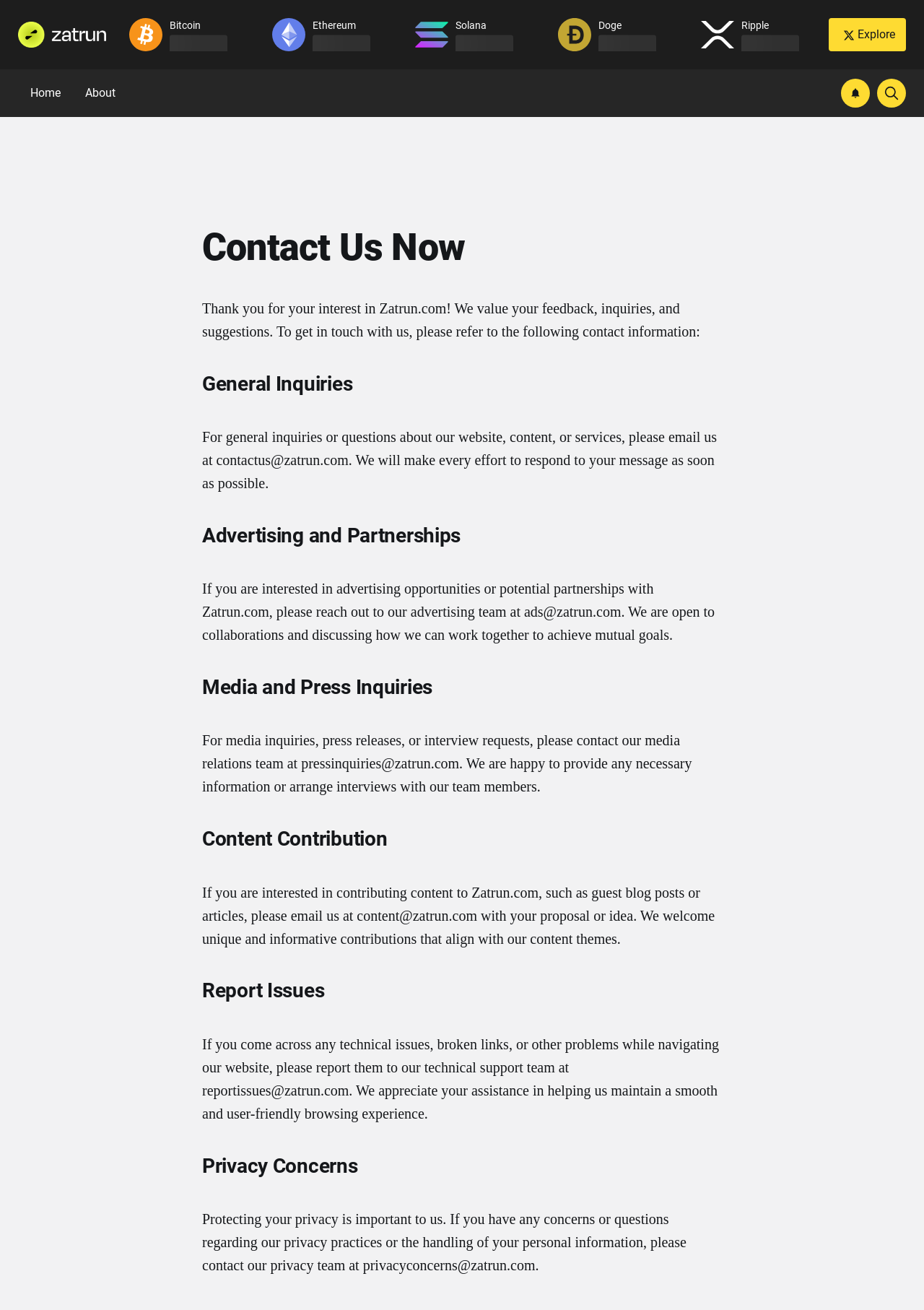What is the name of the website?
Based on the image, give a one-word or short phrase answer.

Zatrun.com